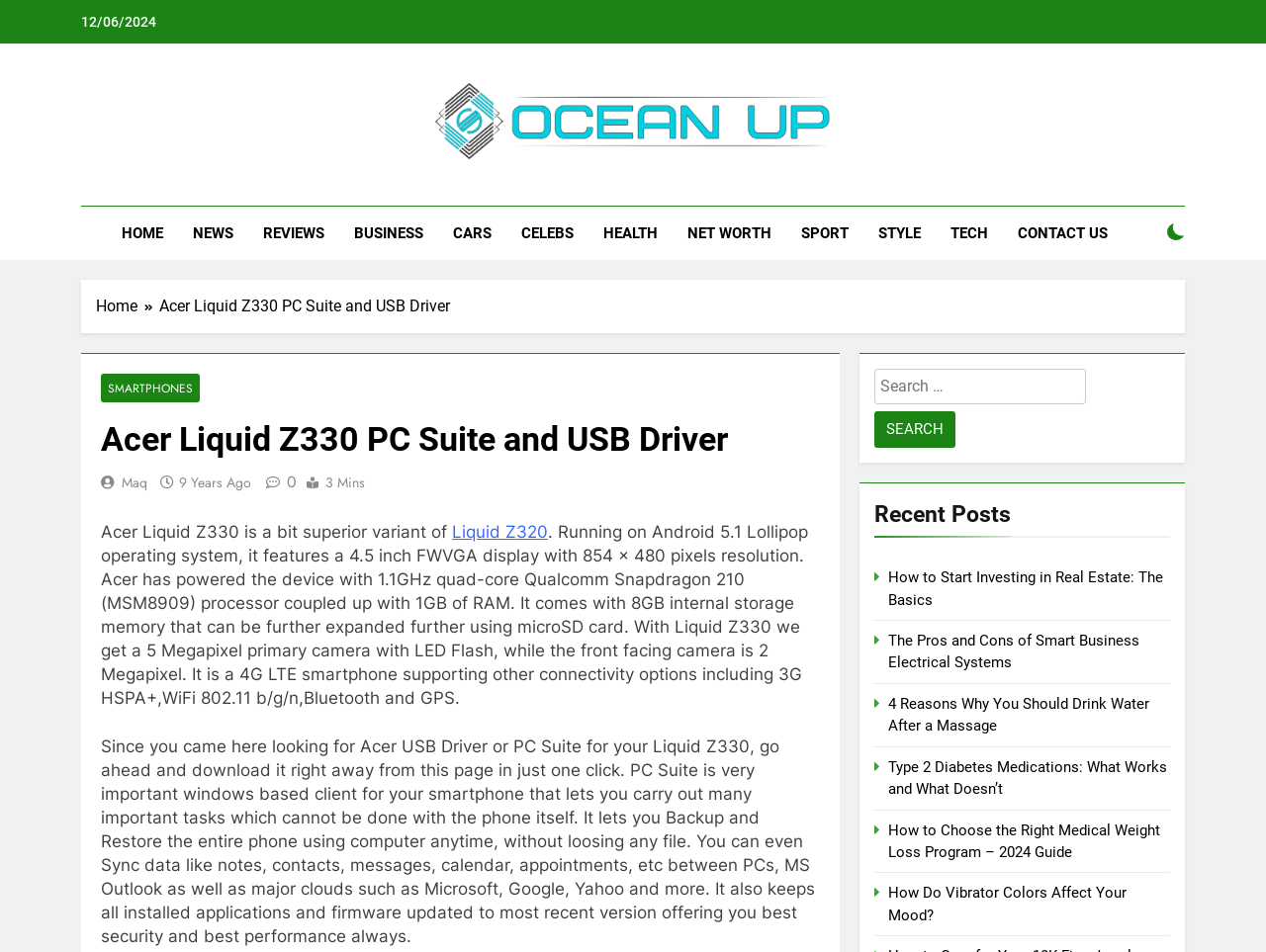What is the text of the webpage's headline?

Acer Liquid Z330 PC Suite and USB Driver